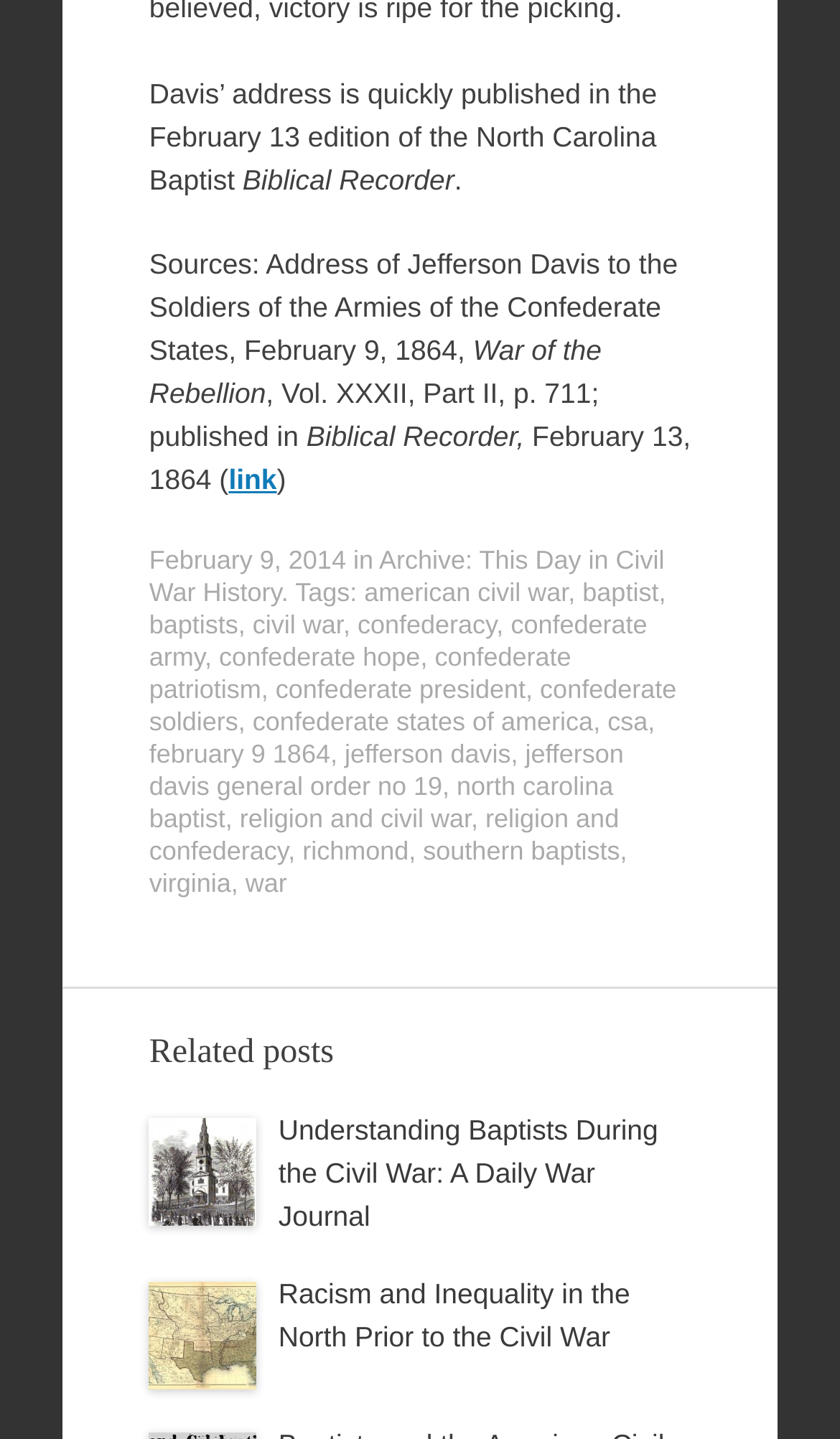Provide the bounding box for the UI element matching this description: "richmond".

[0.36, 0.58, 0.487, 0.601]